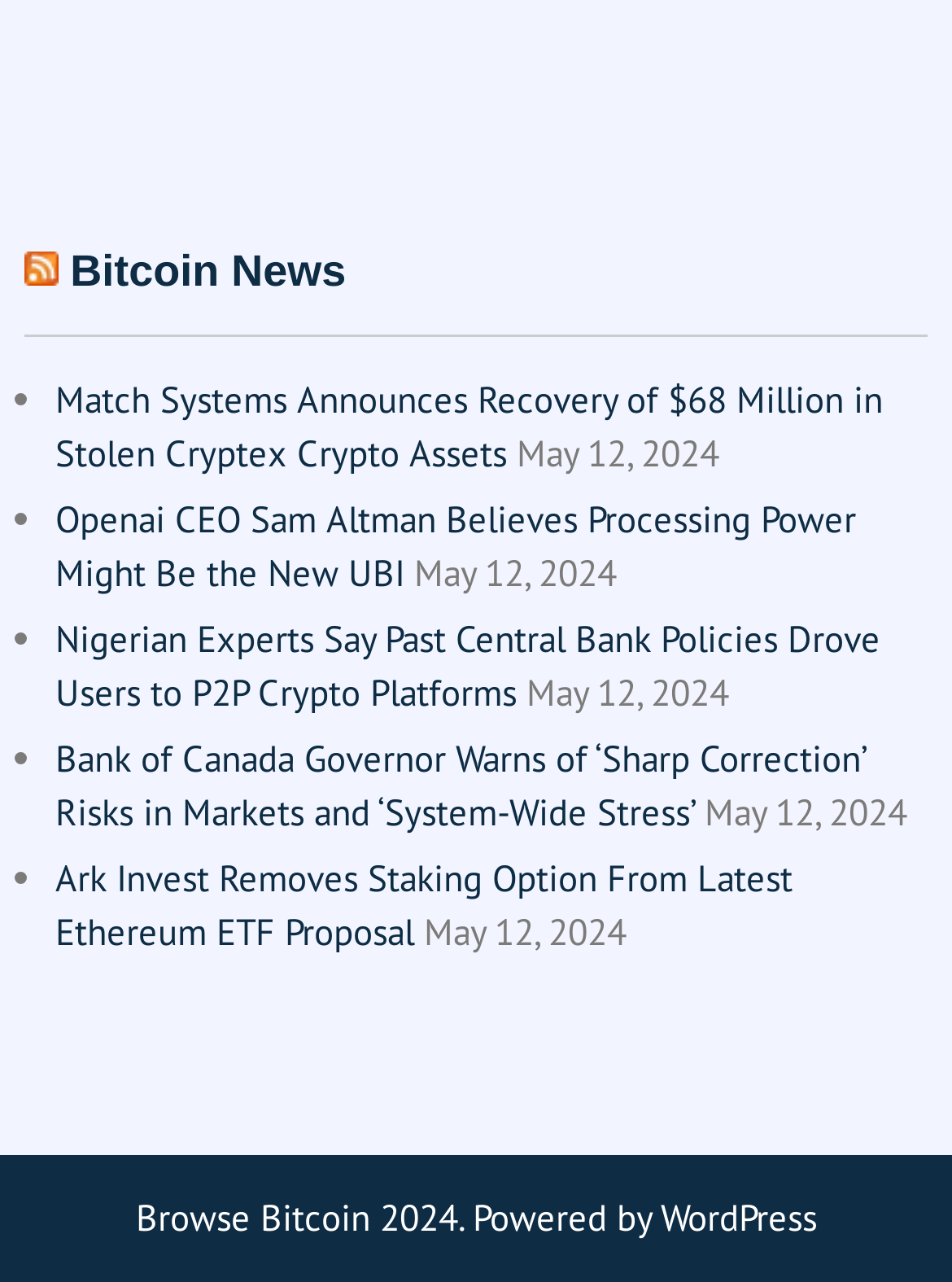Identify the bounding box coordinates of the HTML element based on this description: "Bitcoin News".

[0.074, 0.192, 0.364, 0.23]